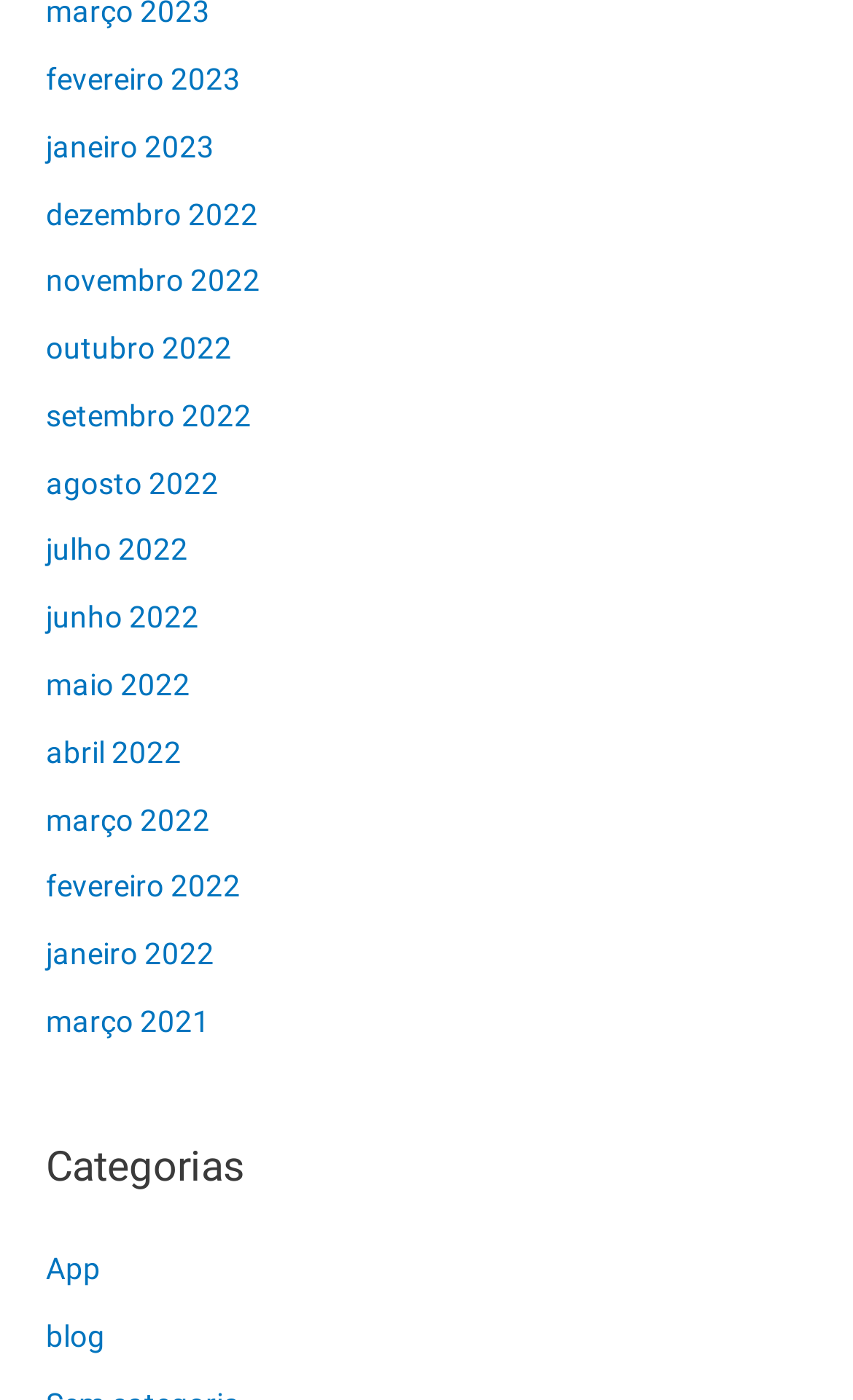Show the bounding box coordinates of the element that should be clicked to complete the task: "Leave a comment".

None